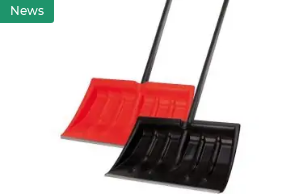Explain the image with as much detail as possible.

The image showcases two snow shovels, one red and one black, positioned side by side. Their robust design features a wide, flat blade suitable for snow removal, making them ideal tools for efficient snow clearing during winter. The shovels are equipped with long handles, allowing for comfortable maneuverability while shoveling snow from driveways and sidewalks. This visual emphasizes the importance of being prepared for winter weather, aligning with the promotion of snow removal equipment in the context of seasonal readiness. The "News" banner in the upper left corner draws attention to updates about winter essentials, suggesting that this image is part of an announcement regarding new arrivals for the winter season.